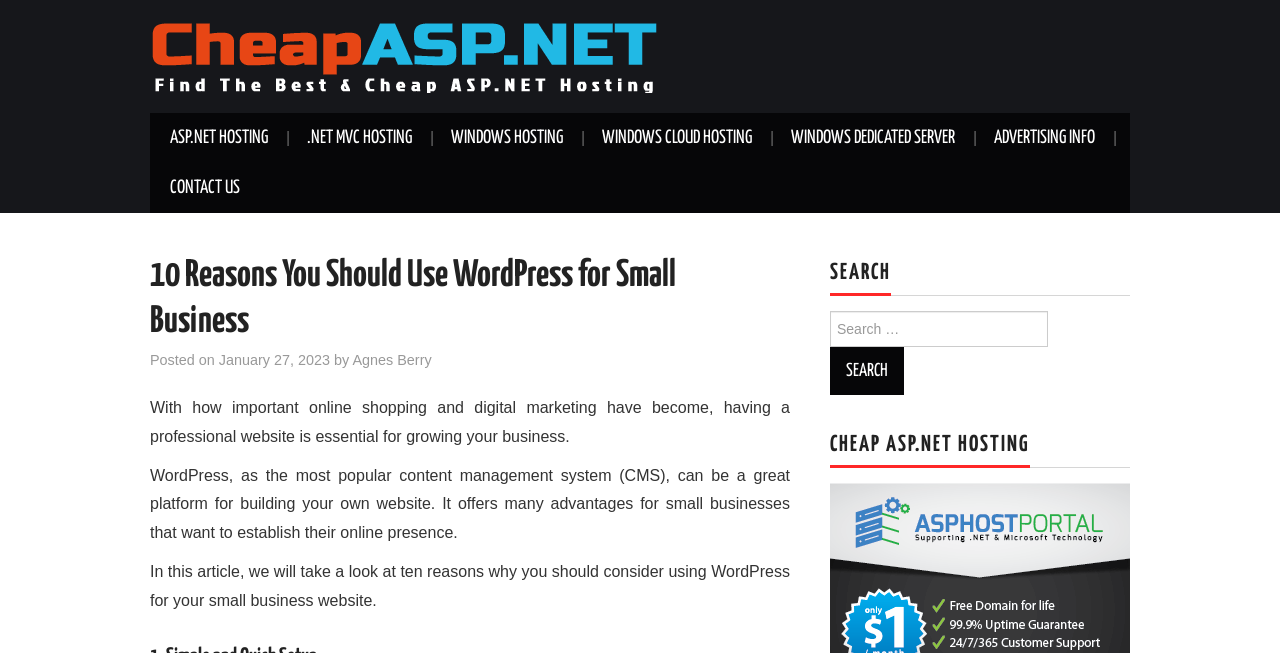What type of hosting is mentioned in the webpage? Using the information from the screenshot, answer with a single word or phrase.

ASP.NET hosting